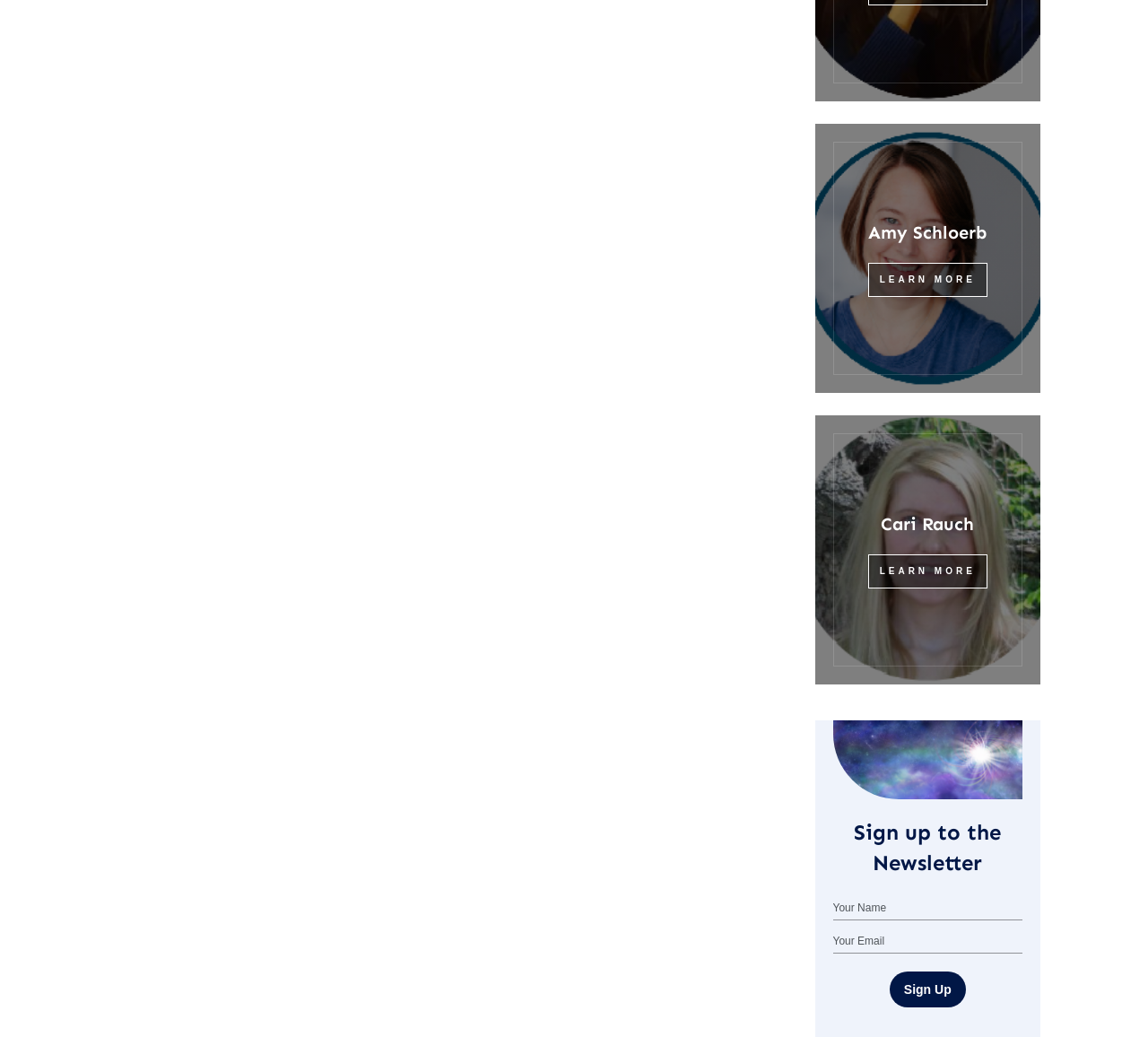Could you locate the bounding box coordinates for the section that should be clicked to accomplish this task: "Learn more about Cari Rauch".

[0.756, 0.535, 0.86, 0.568]